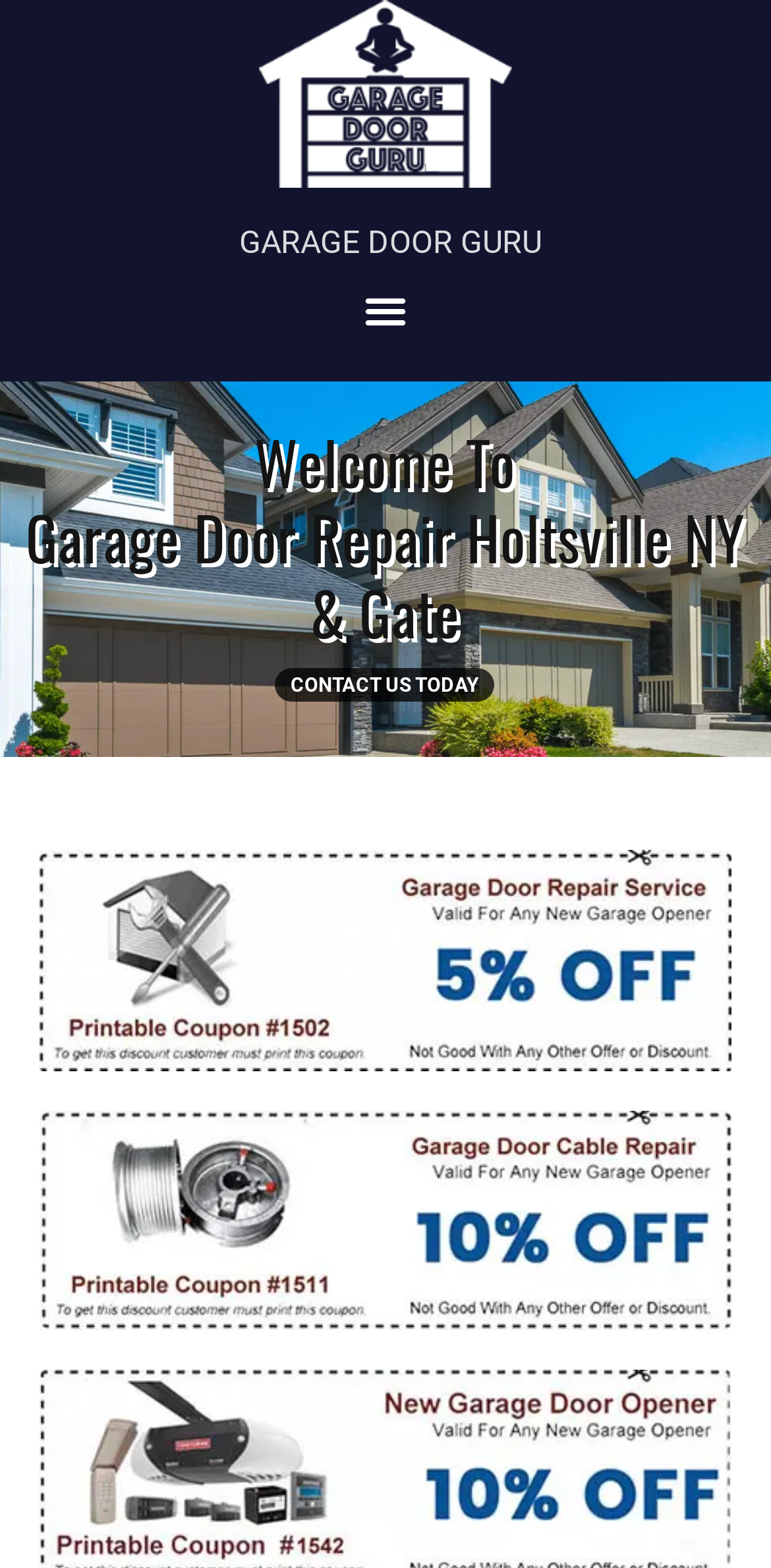What is the phone number?
Respond with a short answer, either a single word or a phrase, based on the image.

888-920-9248